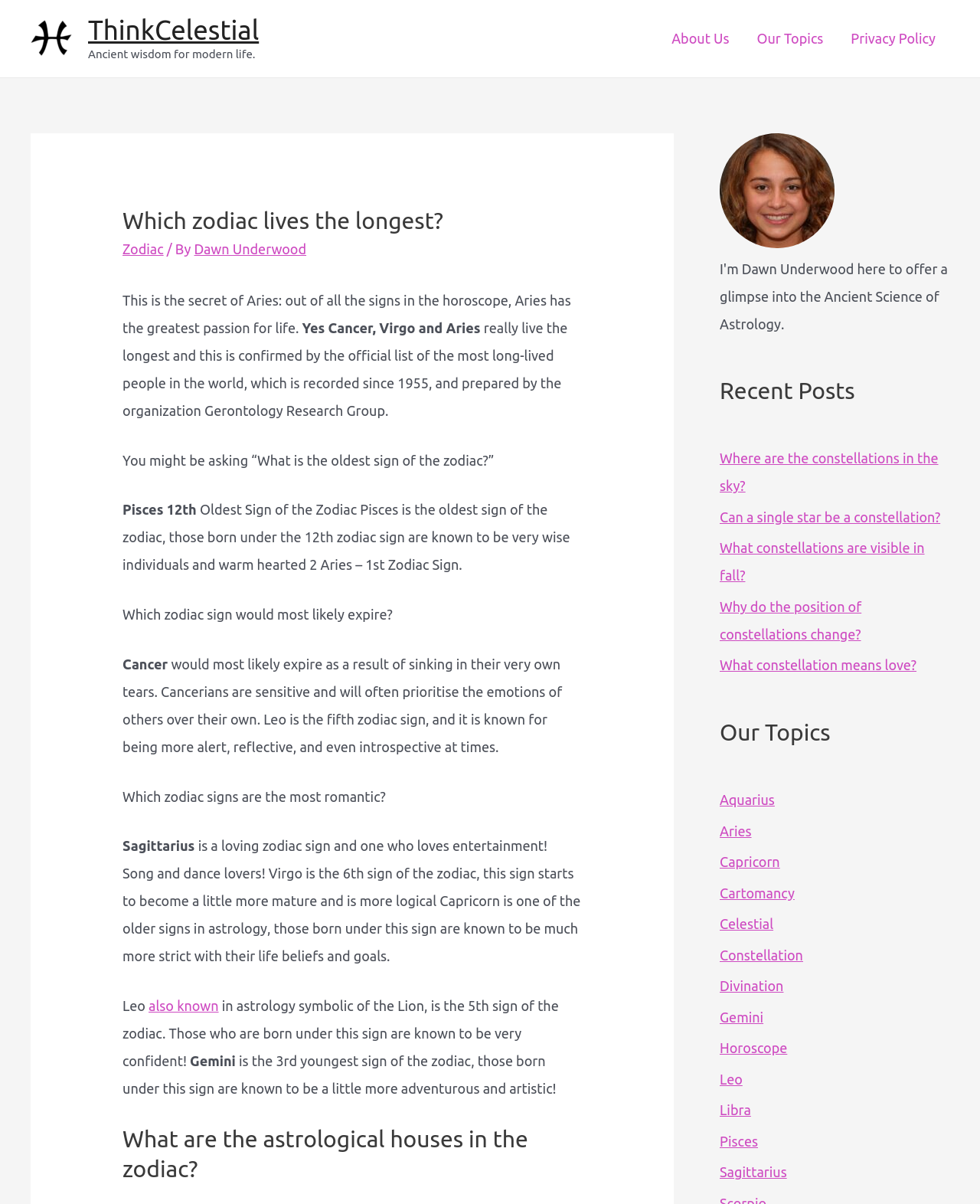Extract the main title from the webpage.

Which zodiac lives the longest?